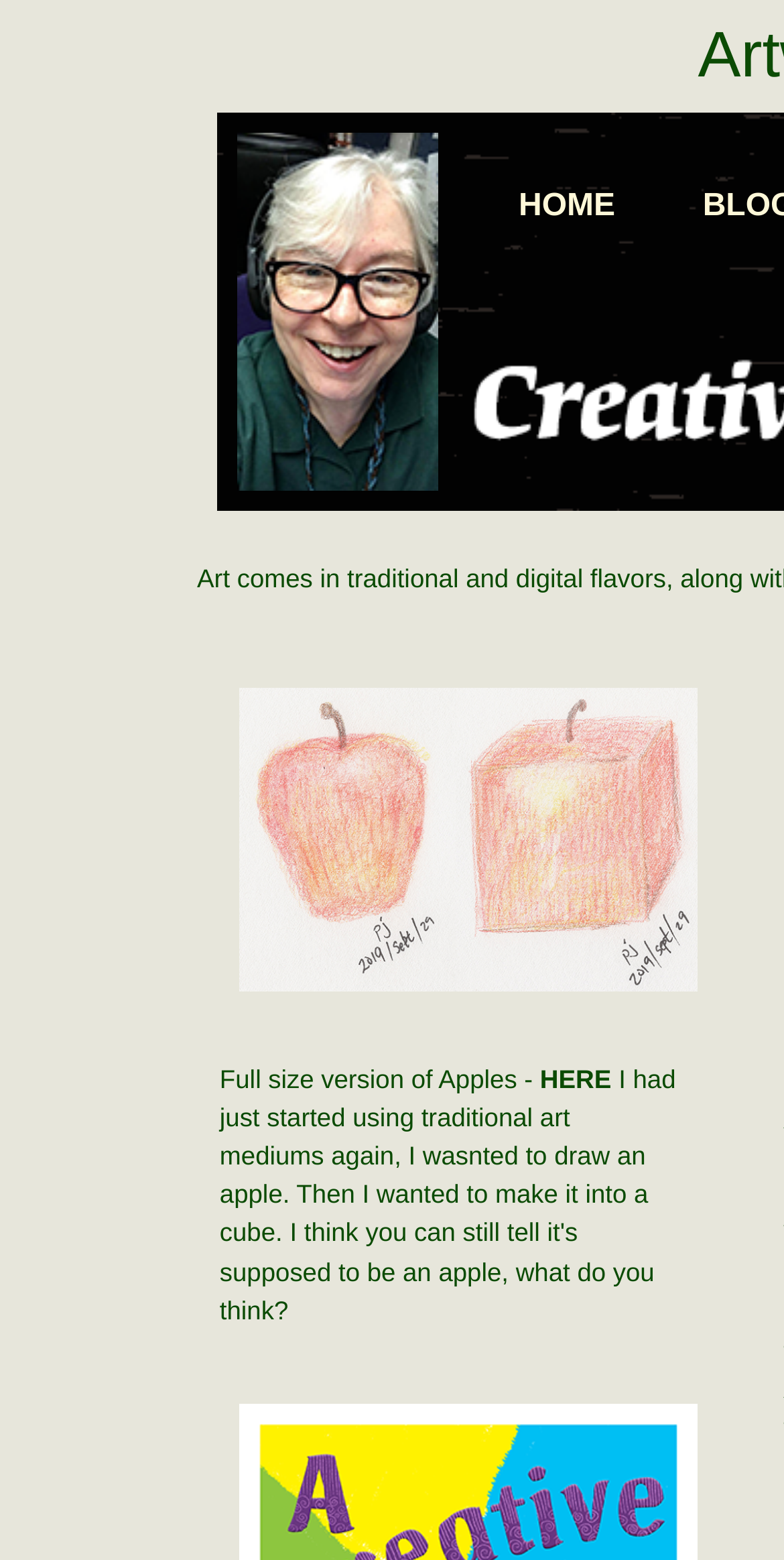Using the format (top-left x, top-left y, bottom-right x, bottom-right y), provide the bounding box coordinates for the described UI element. All values should be floating point numbers between 0 and 1: Wischner

None